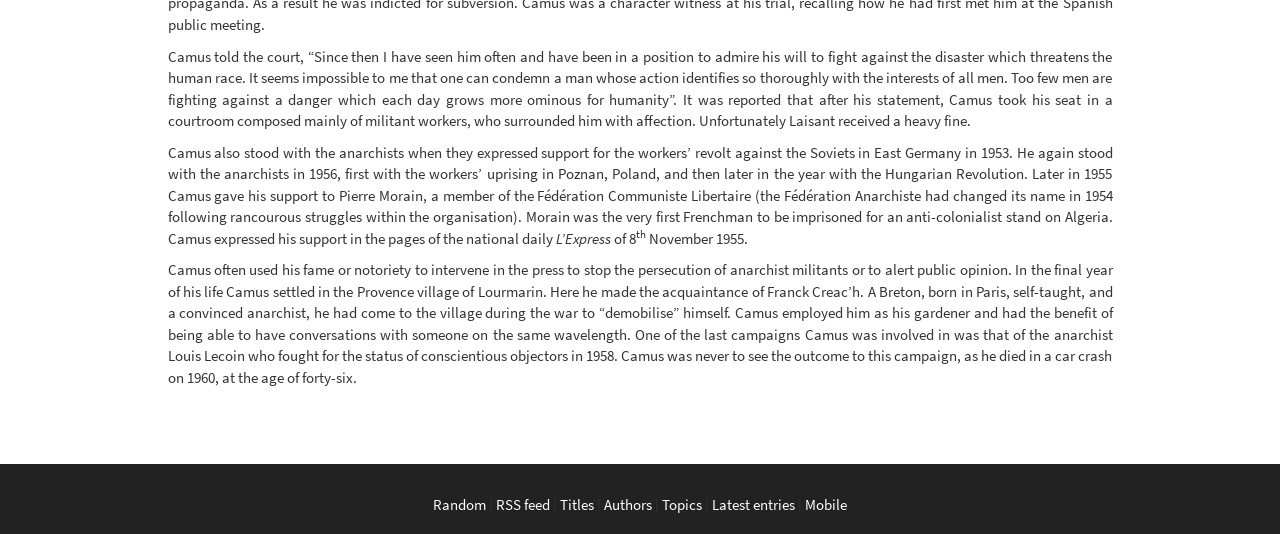What was the last campaign Camus was involved in?
Please give a well-detailed answer to the question.

The text states that one of the last campaigns Camus was involved in was that of the anarchist Louis Lecoin, who fought for the status of conscientious objectors in 1958.